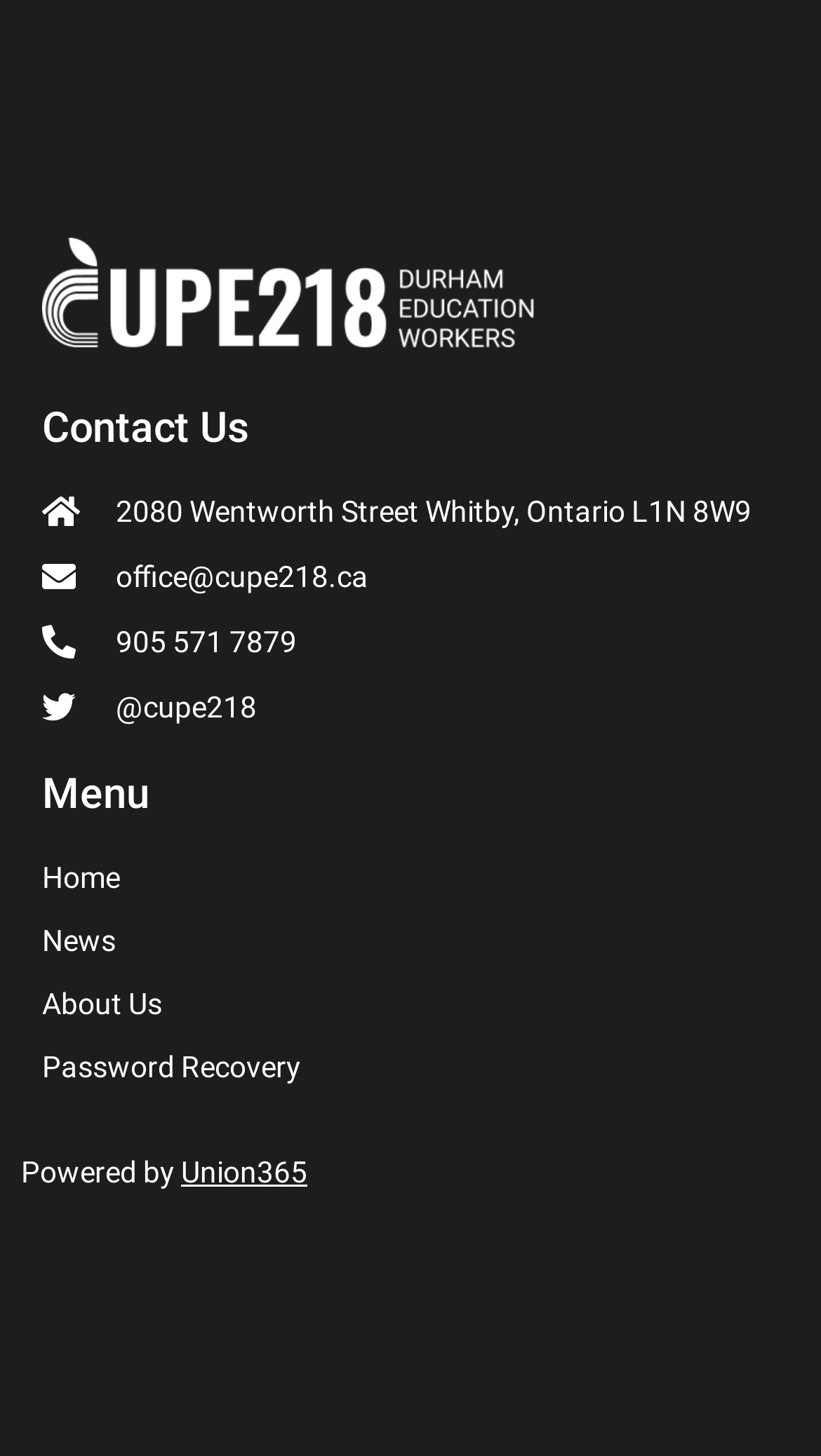What is the street address of the contact?
Please give a well-detailed answer to the question.

I found the contact information section on the webpage, which contains the street address '2080 Wentworth Street Whitby, Ontario L1N 8W9'. The answer is the street address part of the contact information.